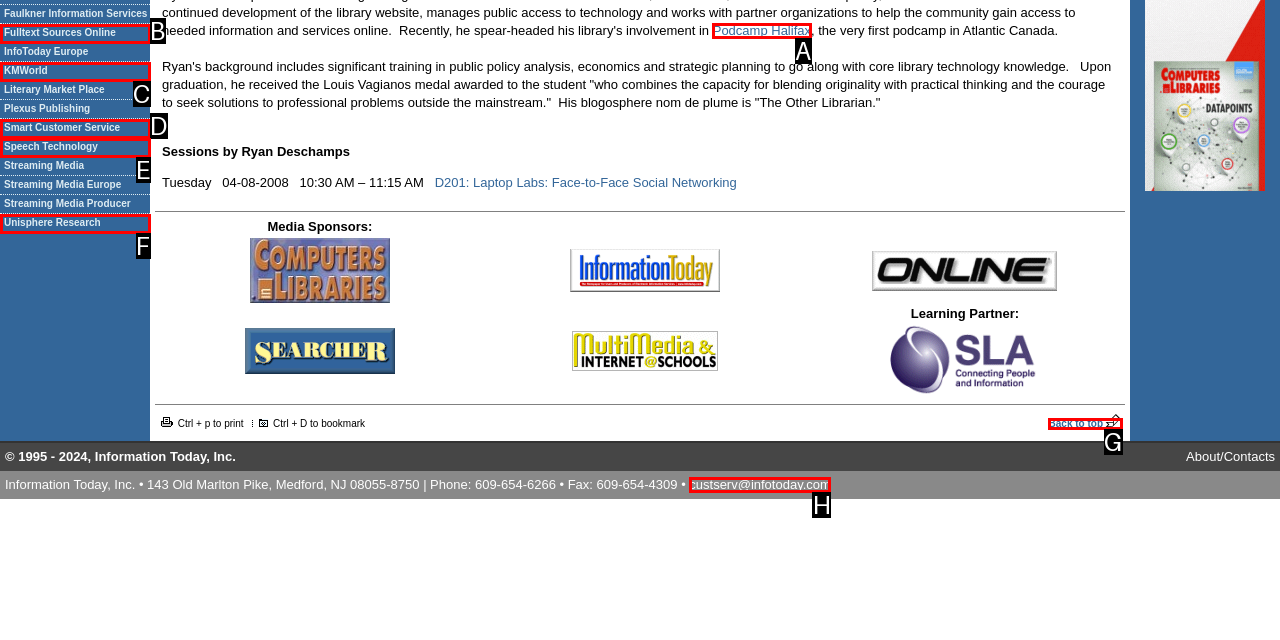Given the description: custserv@infotoday.com, pick the option that matches best and answer with the corresponding letter directly.

H